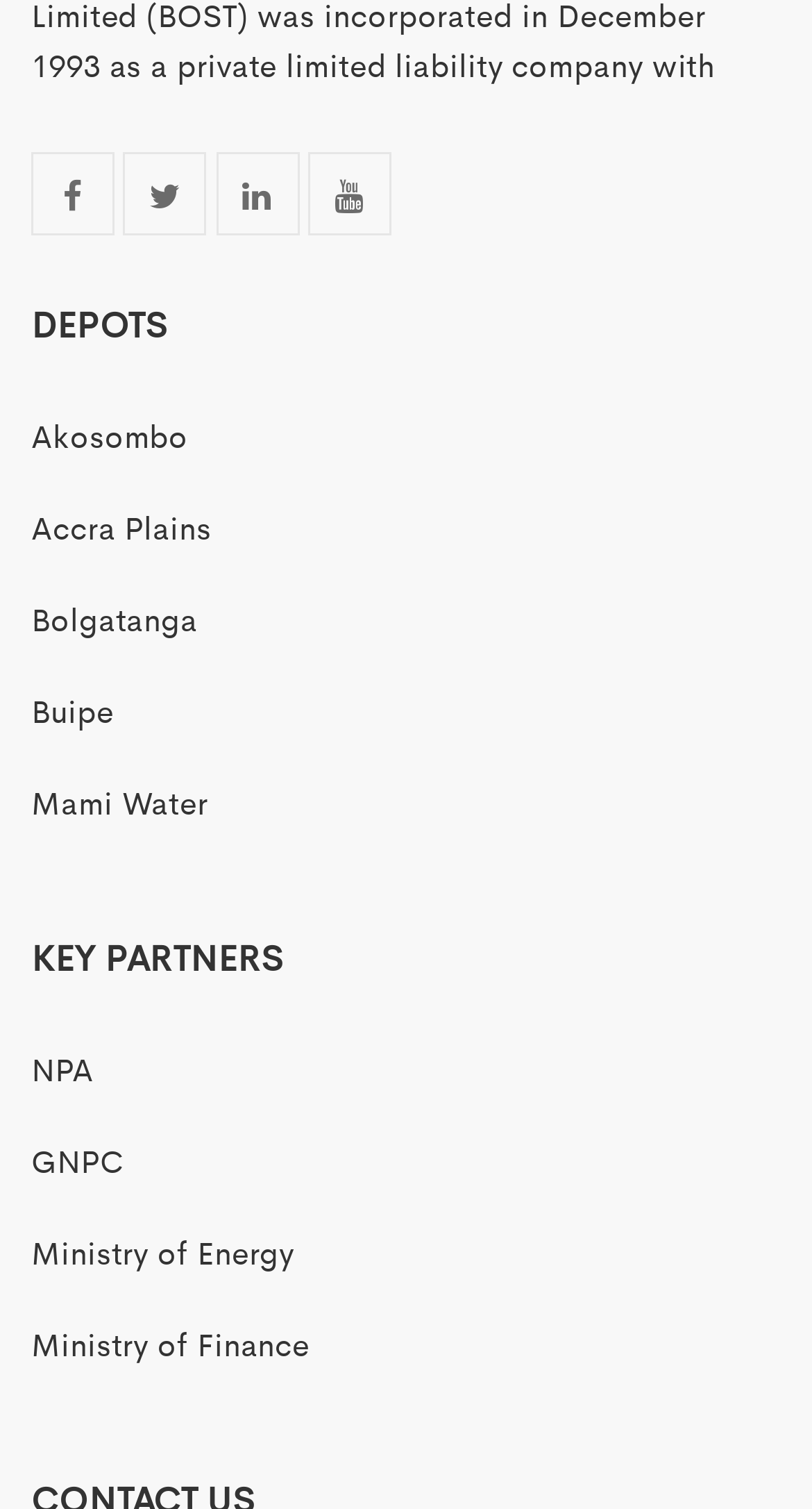Use a single word or phrase to answer the question: 
How many separators are there?

3